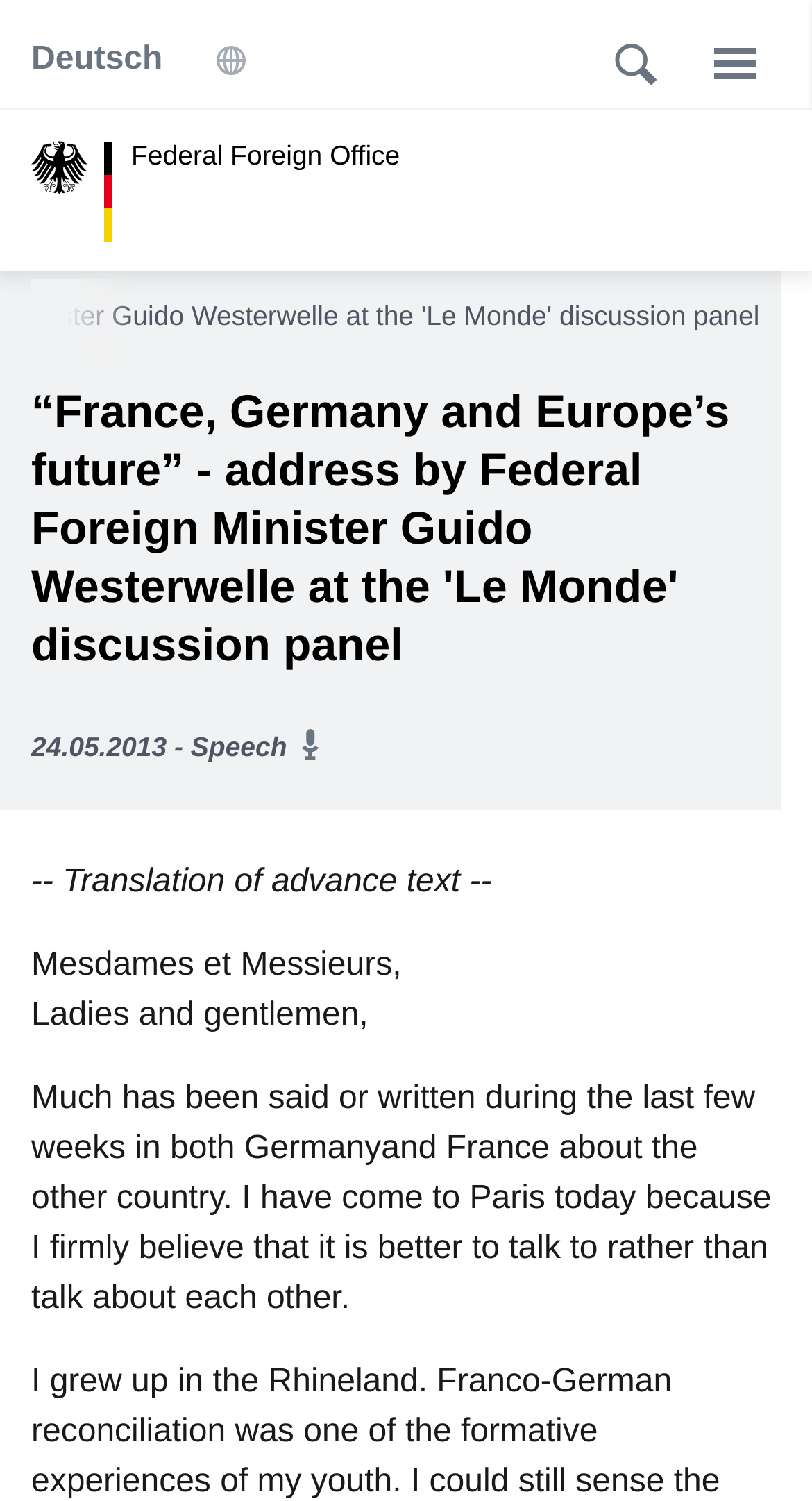Give a one-word or one-phrase response to the question: 
What is the logo of the website?

Federal Foreign Office